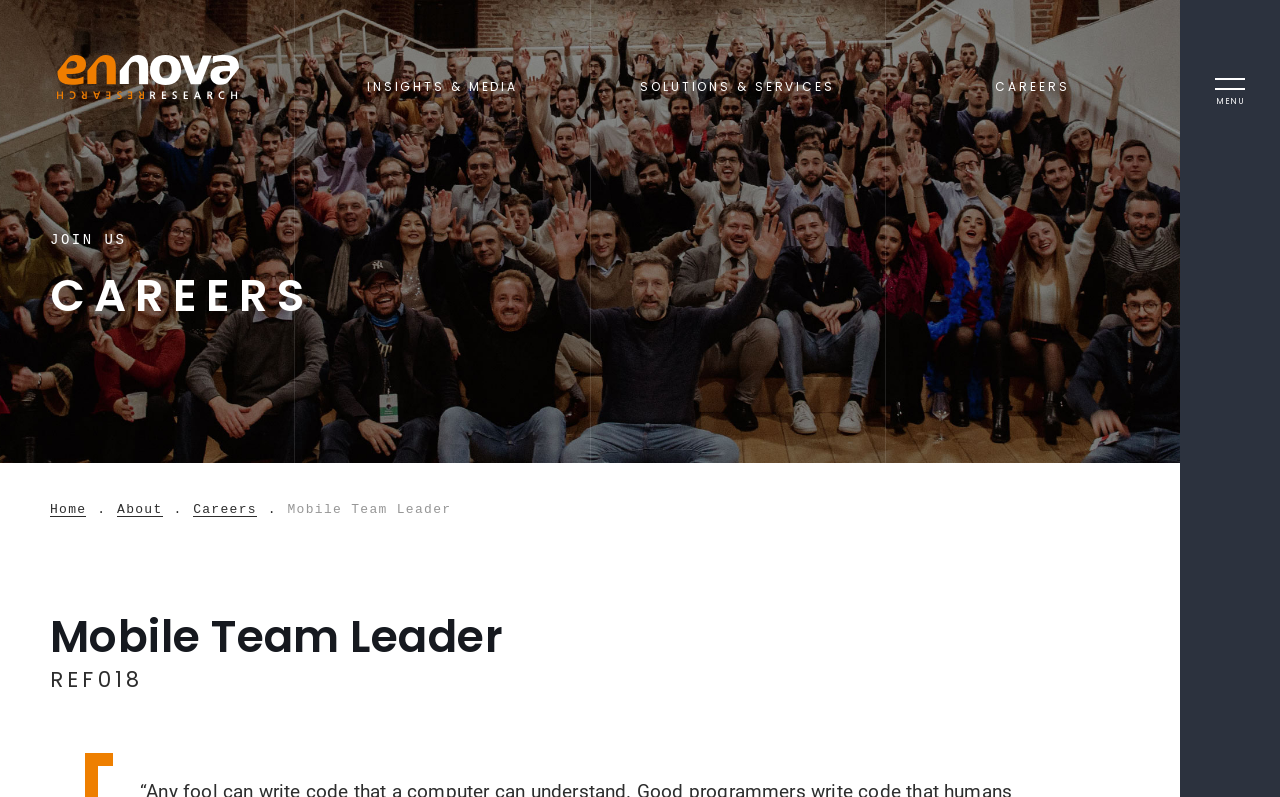Please answer the following question using a single word or phrase: 
What is the name of the current job posting?

Mobile Team Leader